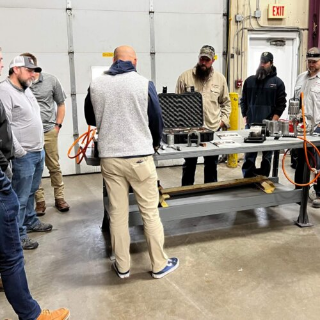Generate an in-depth description of the image you see.

The image depicts a group of professionals gathered around a workbench in a well-lit industrial setting. The central figure, wearing a gray vest and facing away from the camera, appears to be leading a demonstration or training session. Surrounding him are several individuals, engaged and focused, listening intently to the discussion. The workbench is equipped with various tools and equipment, suggesting a hands-on approach to learning and collaboration. This scene reflects the organization's commitment to practical training and innovation, which aligns with their mission as a trusted manufacturer's representative dedicated to serving diverse industries, including electrical utilities and renewable energy. The environment, with its industrial elements and collaborative atmosphere, emphasizes the importance of knowledge sharing and technical expertise in driving productivity and safety within these sectors.